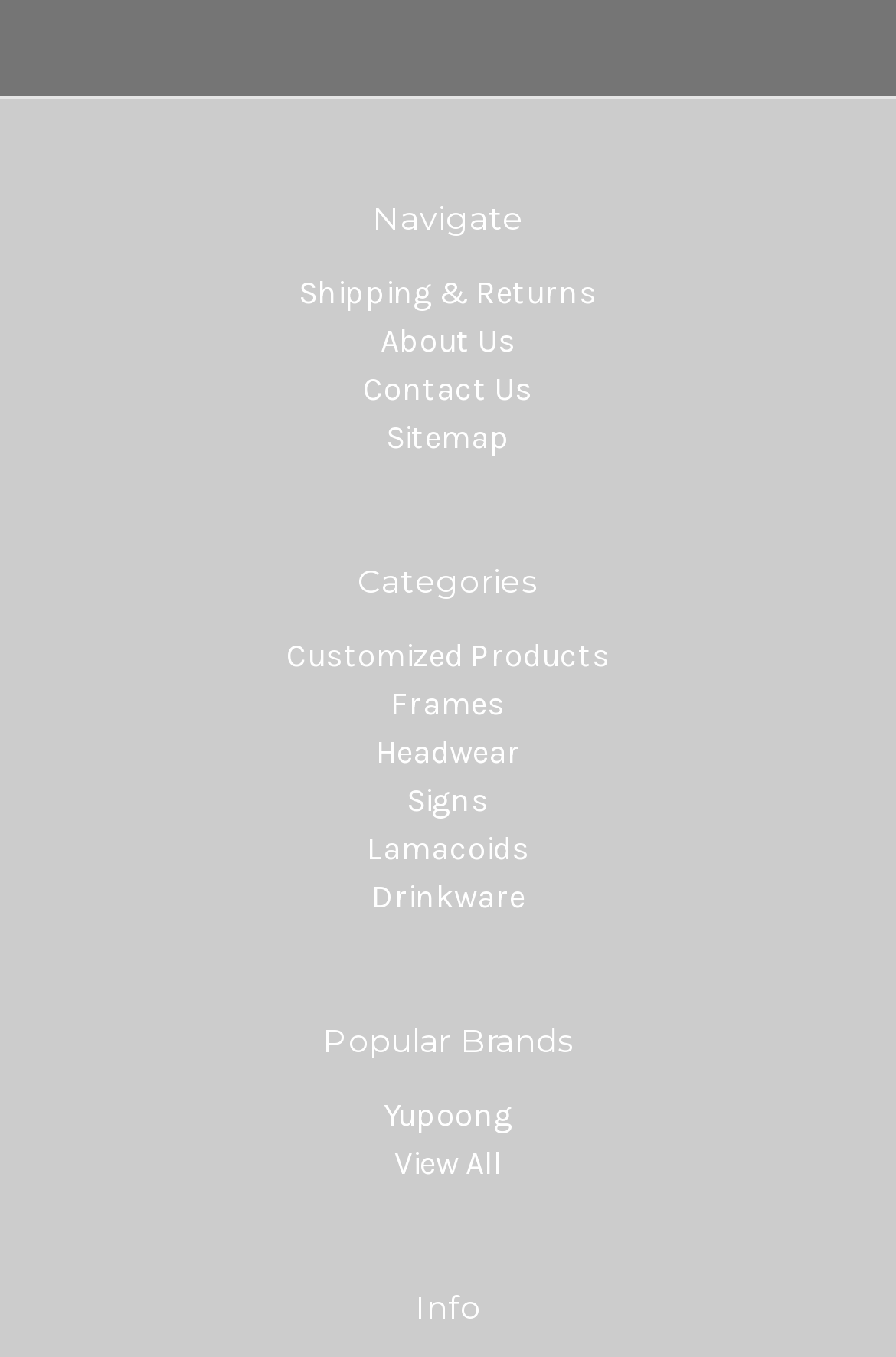Using the information in the image, could you please answer the following question in detail:
What is the last item in the 'Popular Brands' section?

I looked at the links under the 'Popular Brands' heading and found that the last item is 'View All', which is likely a link to view all brands.